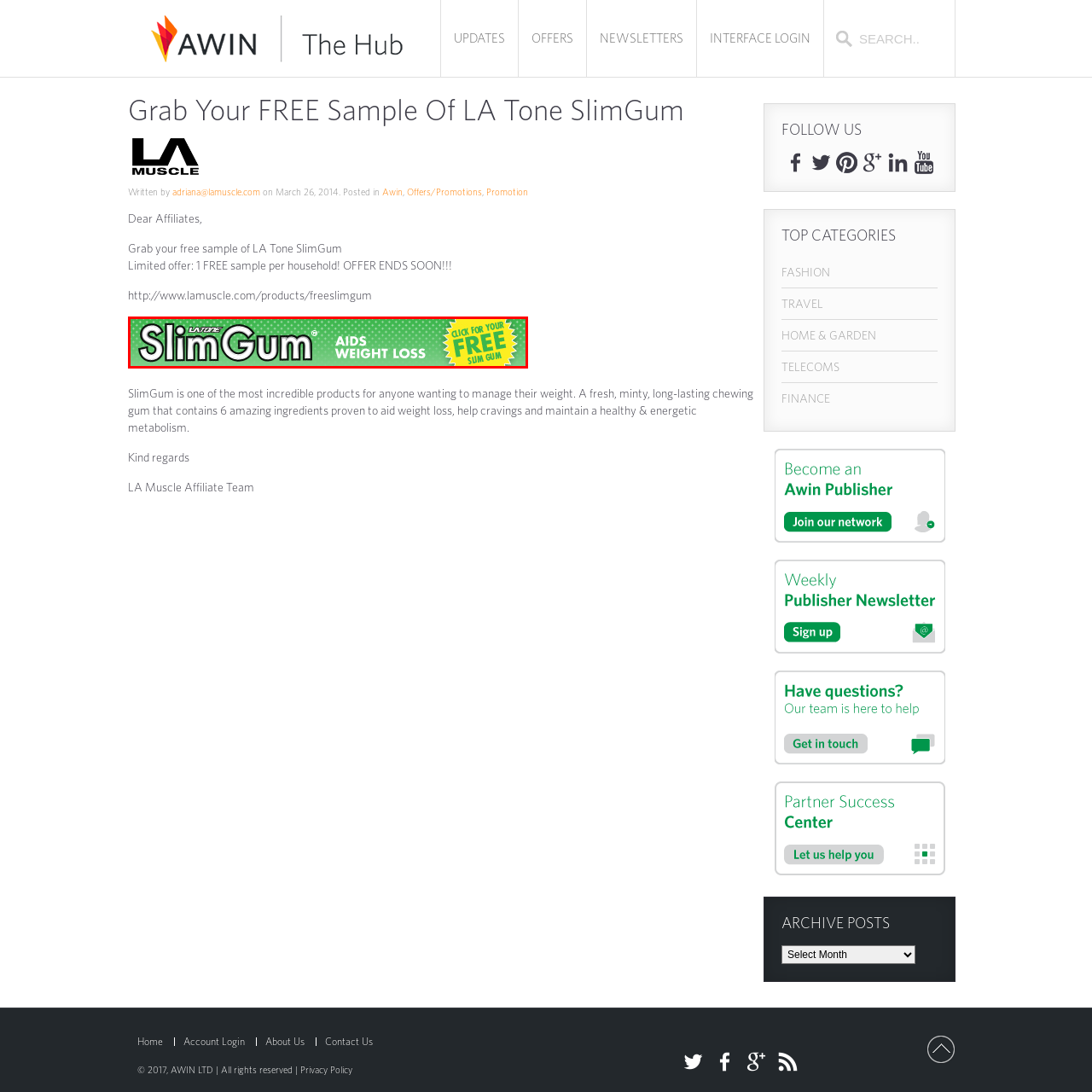Give a thorough and detailed account of the visual content inside the red-framed part of the image.

The image features a vibrant promotional banner for LA Tone SlimGum, designed in eye-catching green and white colors. The large text prominently displays the product name "SlimGum," emphasizing its weight loss benefits with the slogan "AIDS WEIGHT LOSS." At the bottom right corner, a bright yellow starburst highlights the call to action: "CLICK FOR YOUR FREE SLIM GUM," encouraging viewers to take advantage of a limited-time offer for a free sample. The layout is engaging and is aimed at attracting potential customers interested in weight management solutions.